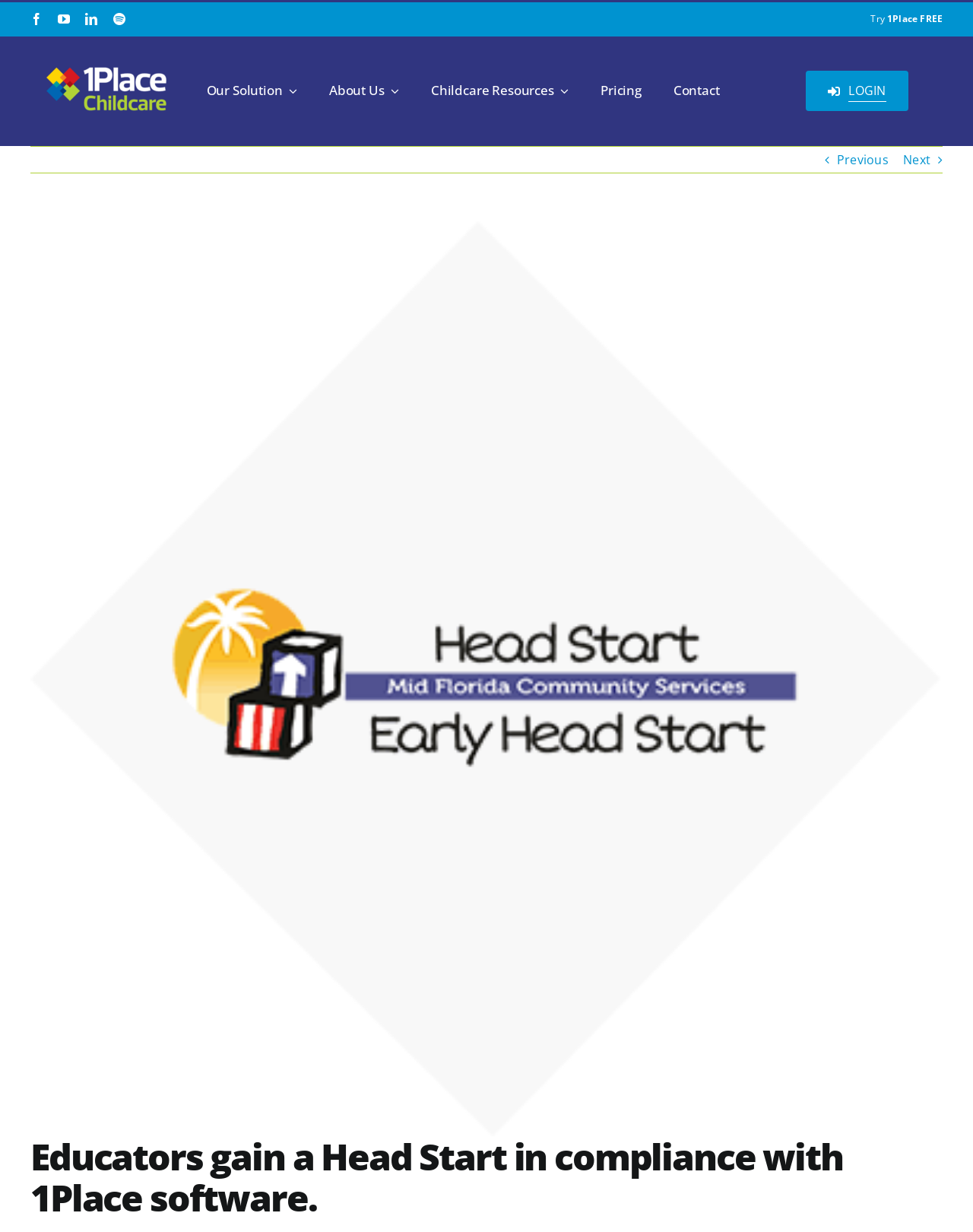Find the bounding box coordinates corresponding to the UI element with the description: "About Us". The coordinates should be formatted as [left, top, right, bottom], with values as floats between 0 and 1.

[0.334, 0.063, 0.415, 0.085]